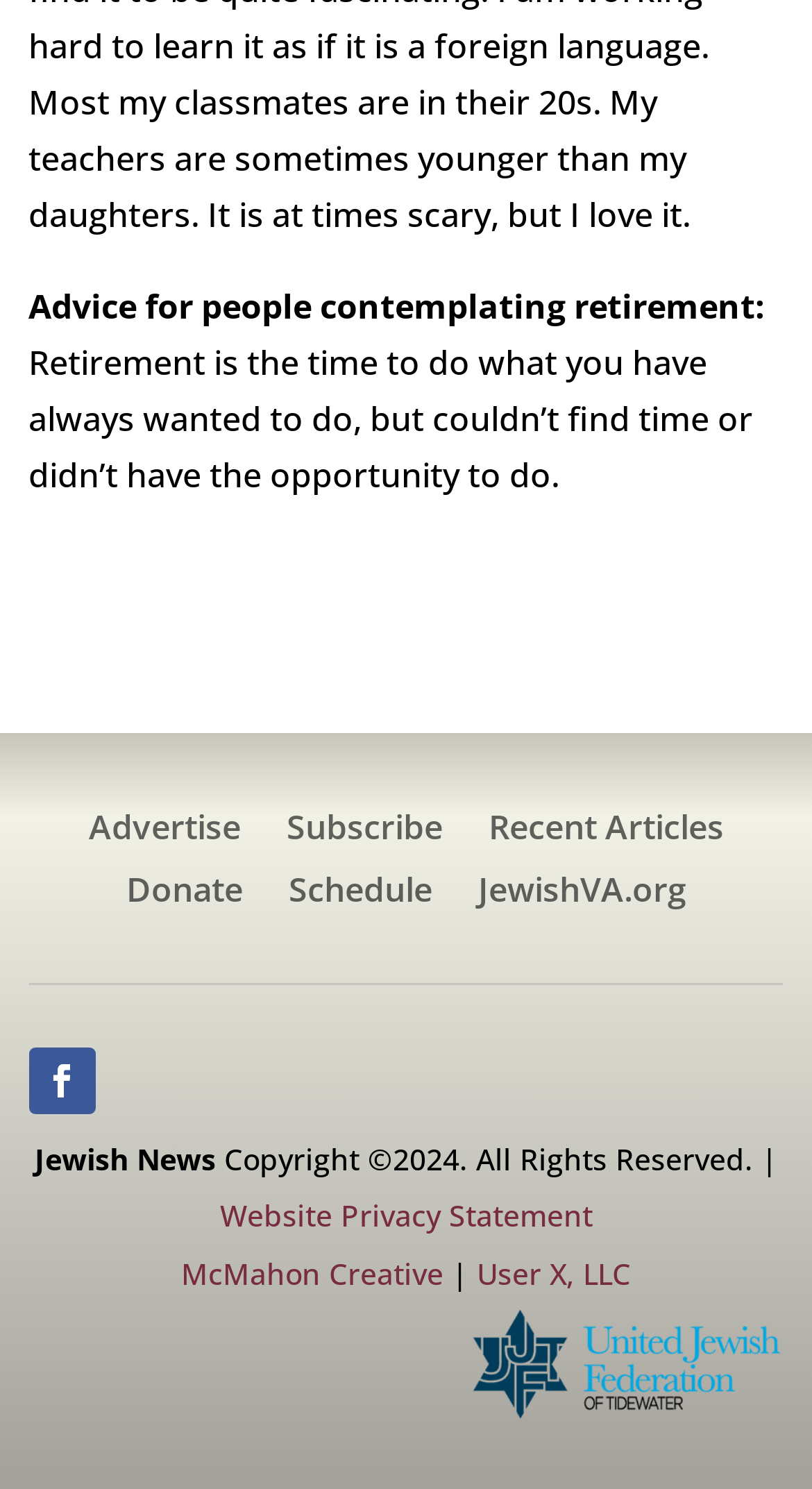Carefully examine the image and provide an in-depth answer to the question: Is there an image at the bottom of the page?

There is an image at the bottom of the page, as indicated by the image element with bounding box coordinates [0.58, 0.874, 0.965, 0.958].